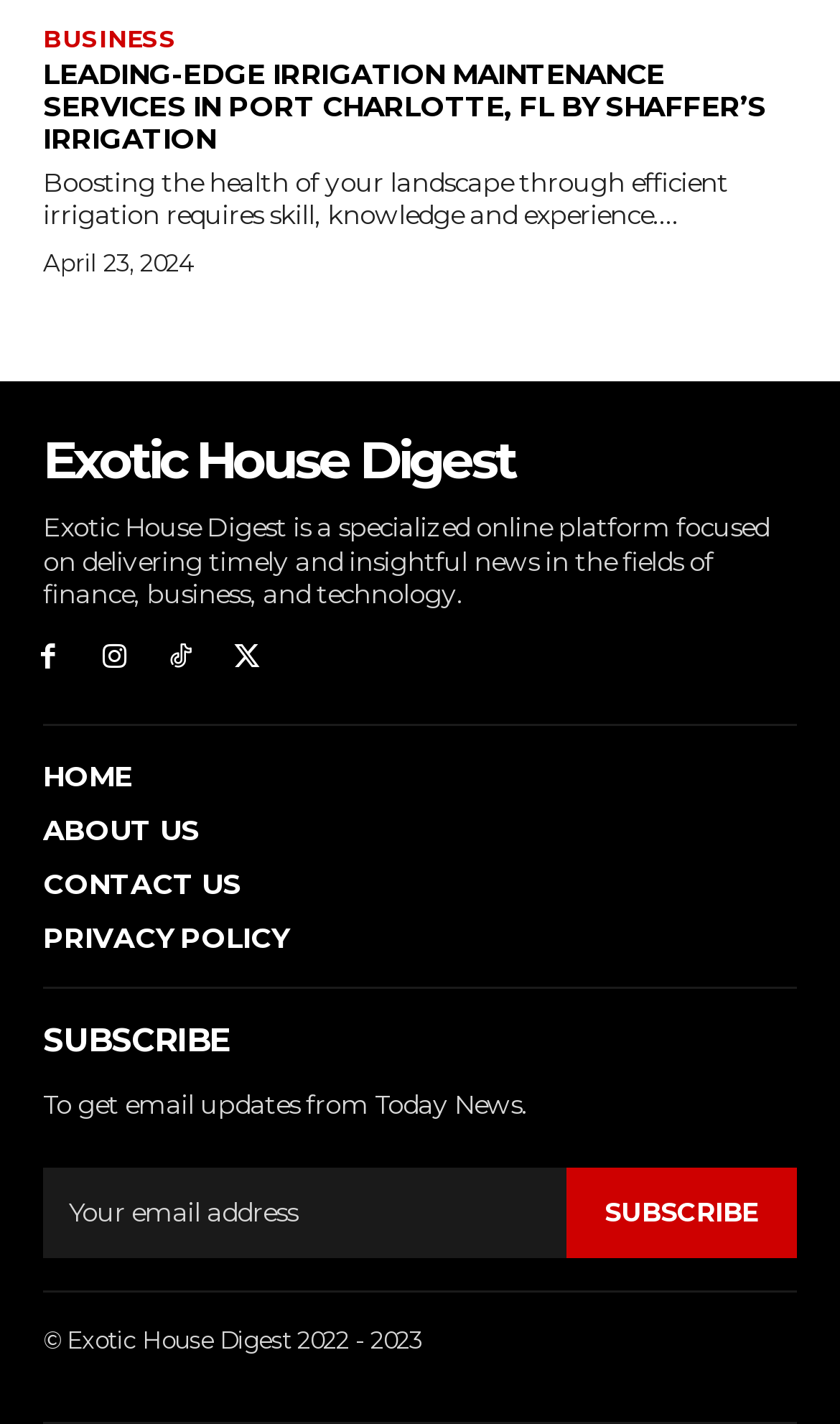Analyze the image and provide a detailed answer to the question: What is the name of the online platform?

The link element on the webpage mentions 'Exotic House Digest', which is the name of the online platform focused on delivering news in the fields of finance, business, and technology.